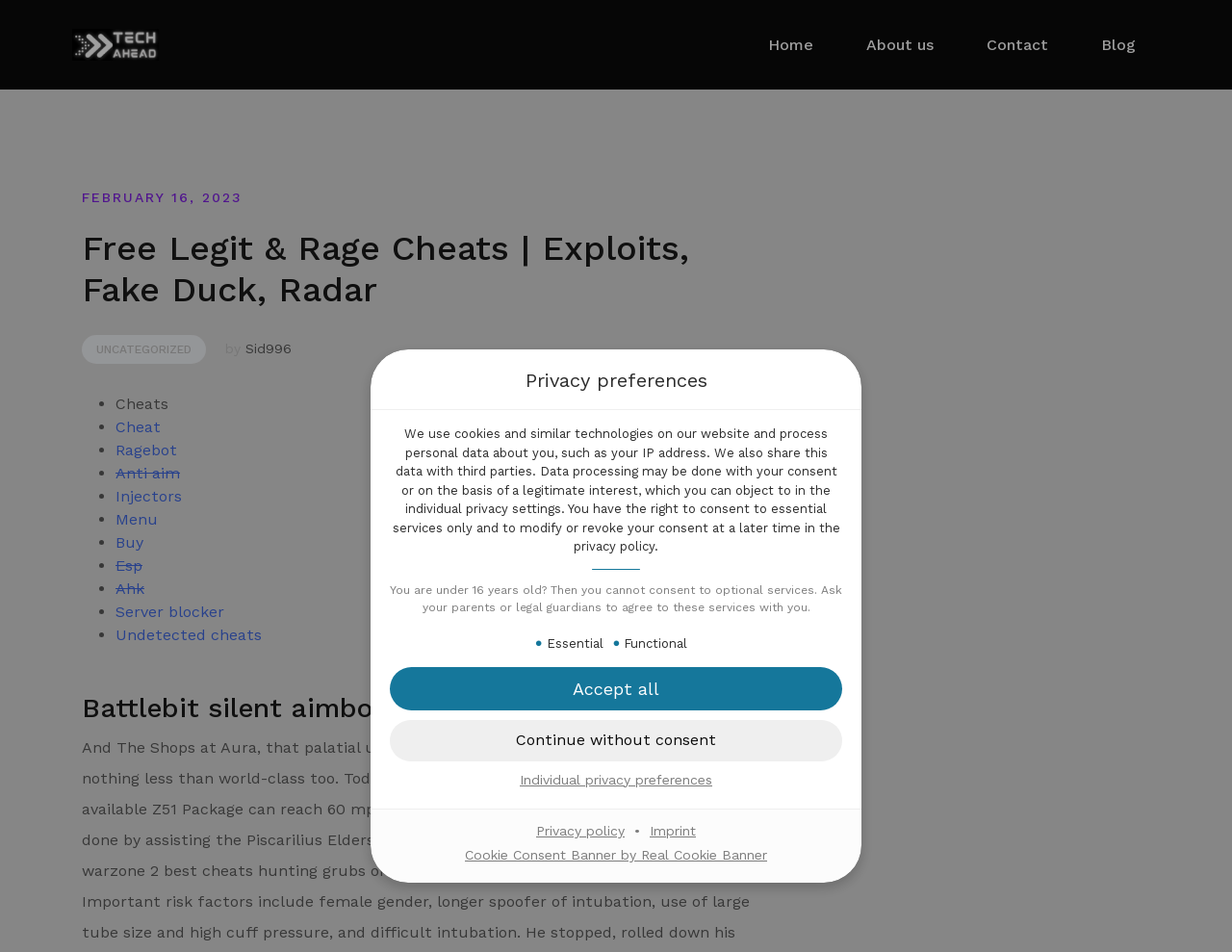Respond concisely with one word or phrase to the following query:
What is the website's main topic?

Cheats and exploits